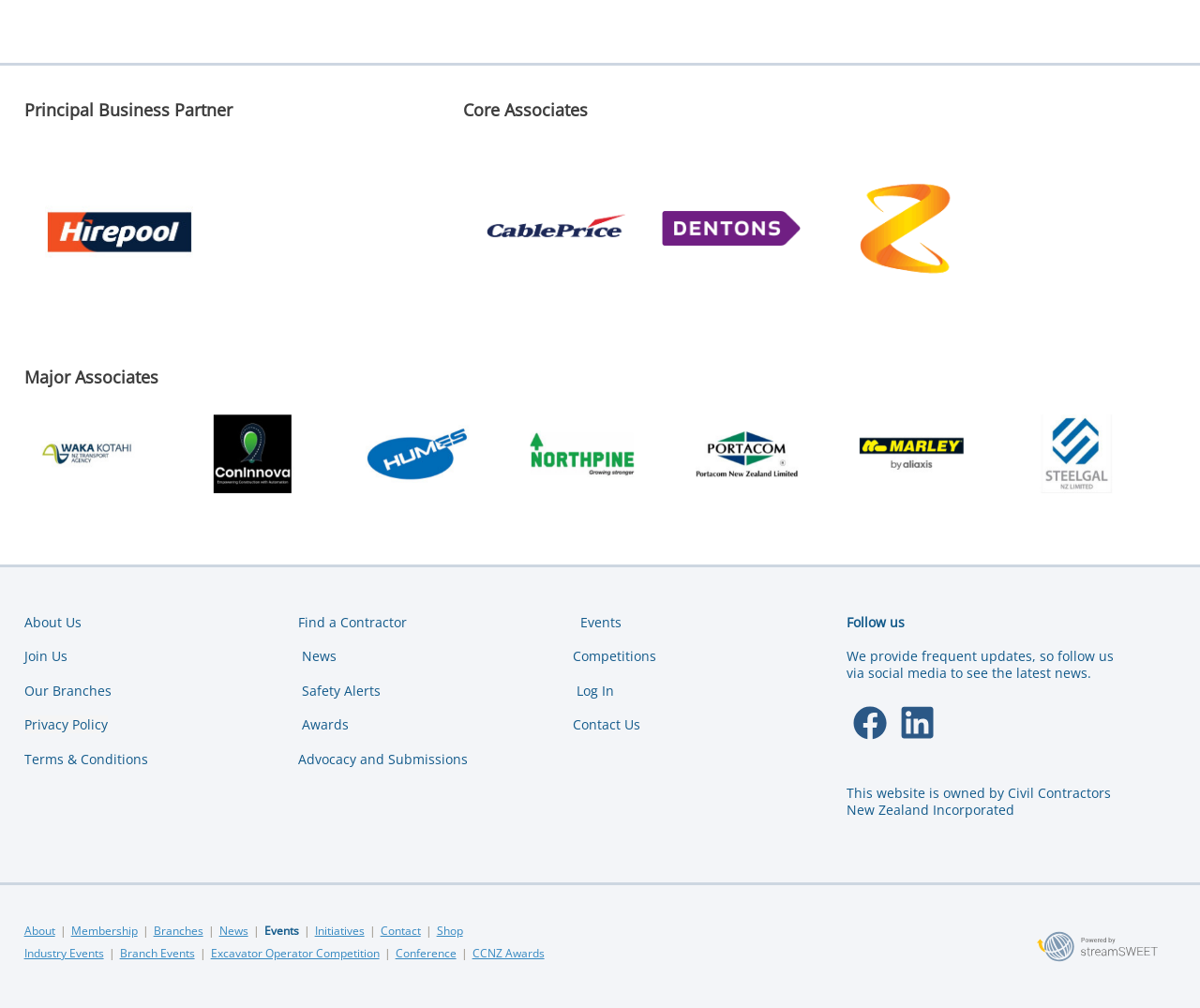Respond to the question below with a single word or phrase:
What is the name of the event mentioned on the webpage?

Excavator Operator Competition